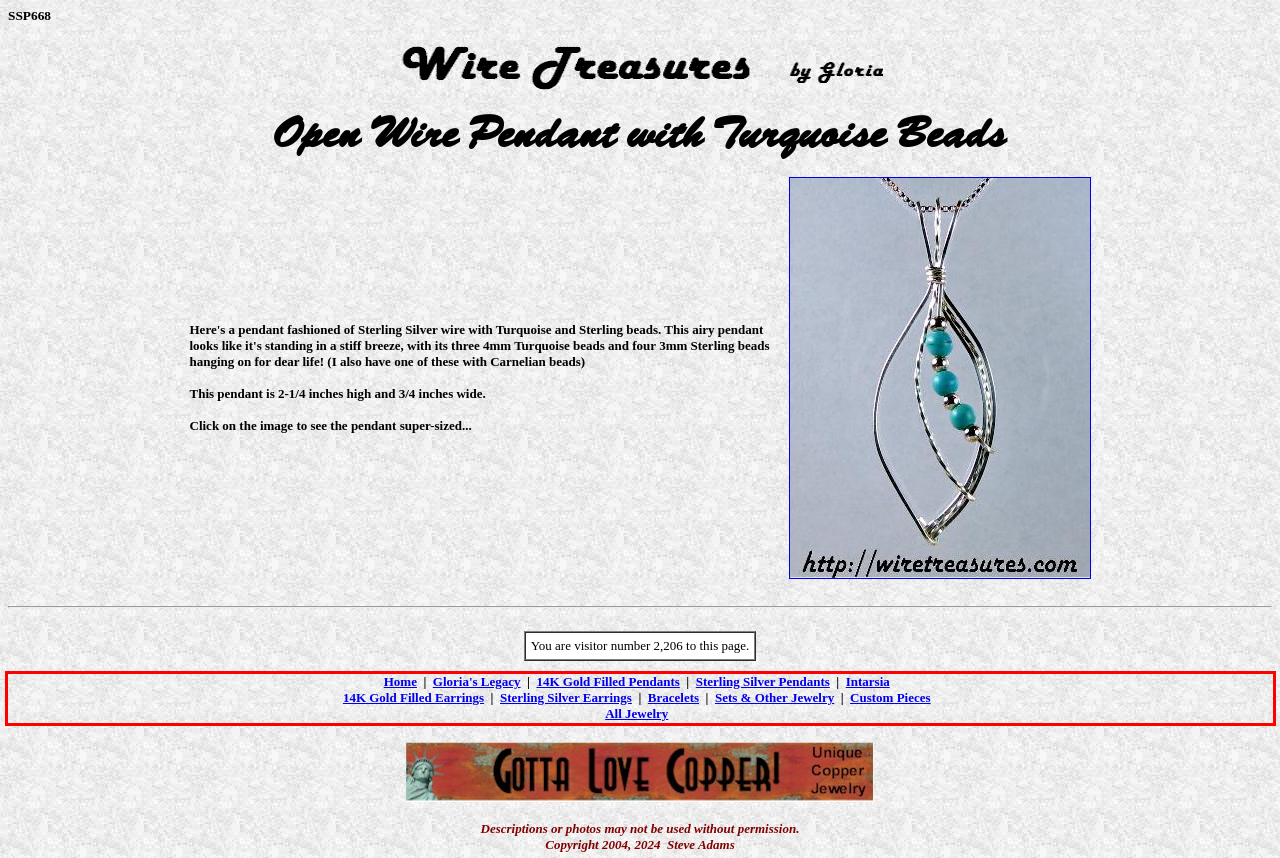Given a screenshot of a webpage with a red bounding box, please identify and retrieve the text inside the red rectangle.

Home | Gloria's Legacy | 14K Gold Filled Pendants | Sterling Silver Pendants | Intarsia 14K Gold Filled Earrings | Sterling Silver Earrings | Bracelets | Sets & Other Jewelry | Custom Pieces All Jewelry